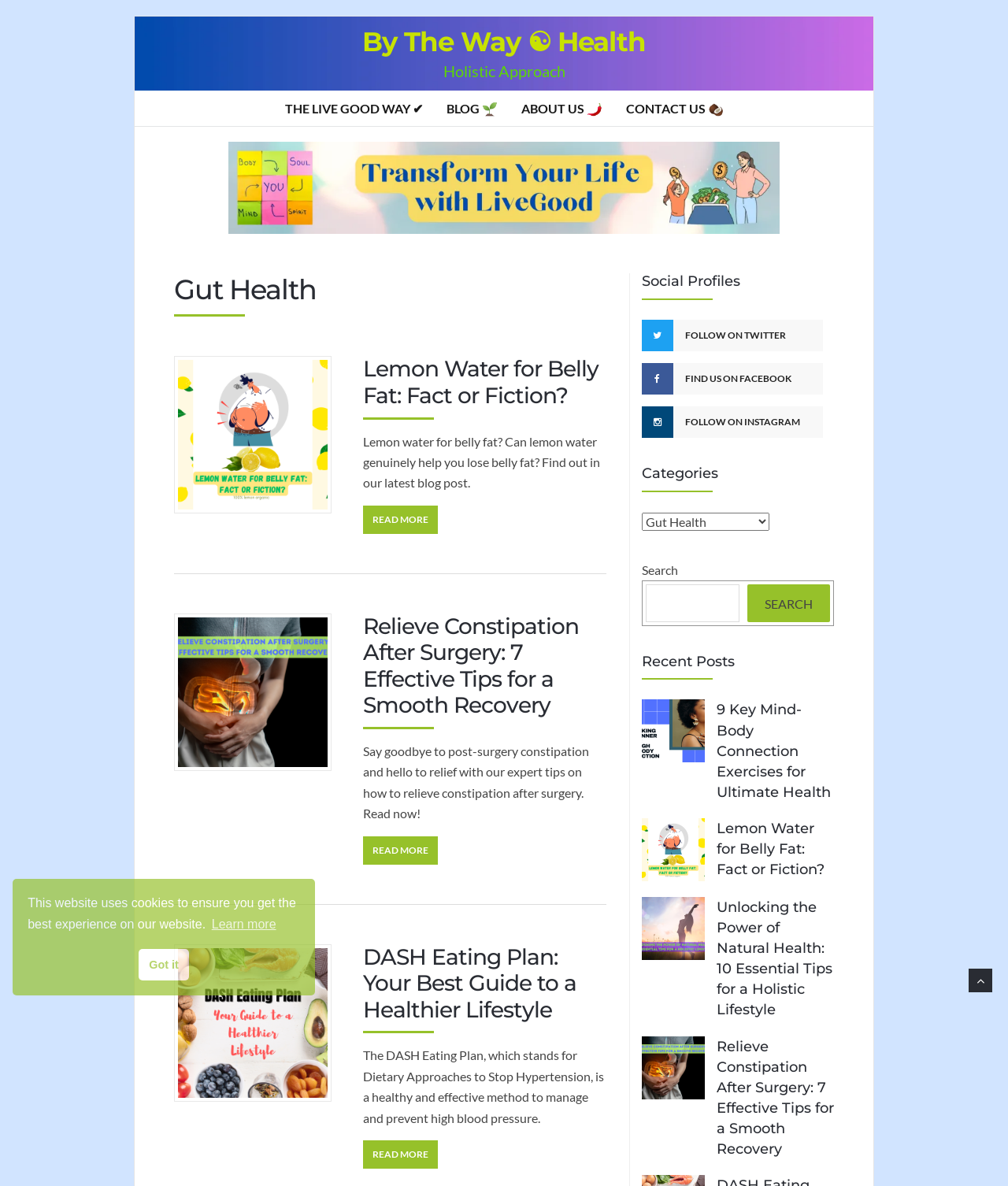What is the purpose of the search bar?
Examine the image and give a concise answer in one word or a short phrase.

To search the website